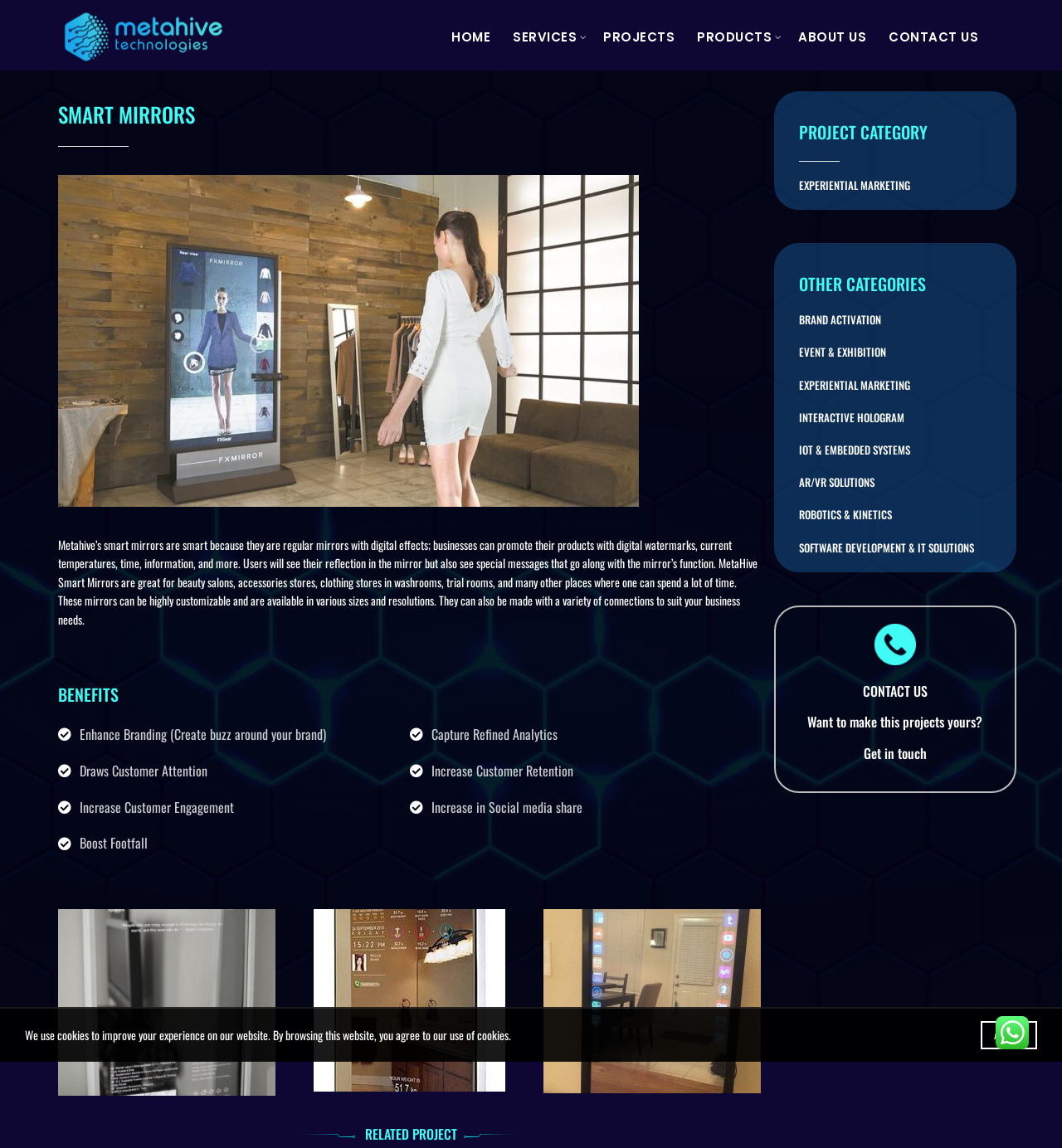Given the element description, predict the bounding box coordinates in the format (top-left x, top-left y, bottom-right x, bottom-right y), using floating point numbers between 0 and 1: SOFTWARE DEVELOPMENT & IT SOLUTIONS

[0.752, 0.466, 0.917, 0.48]